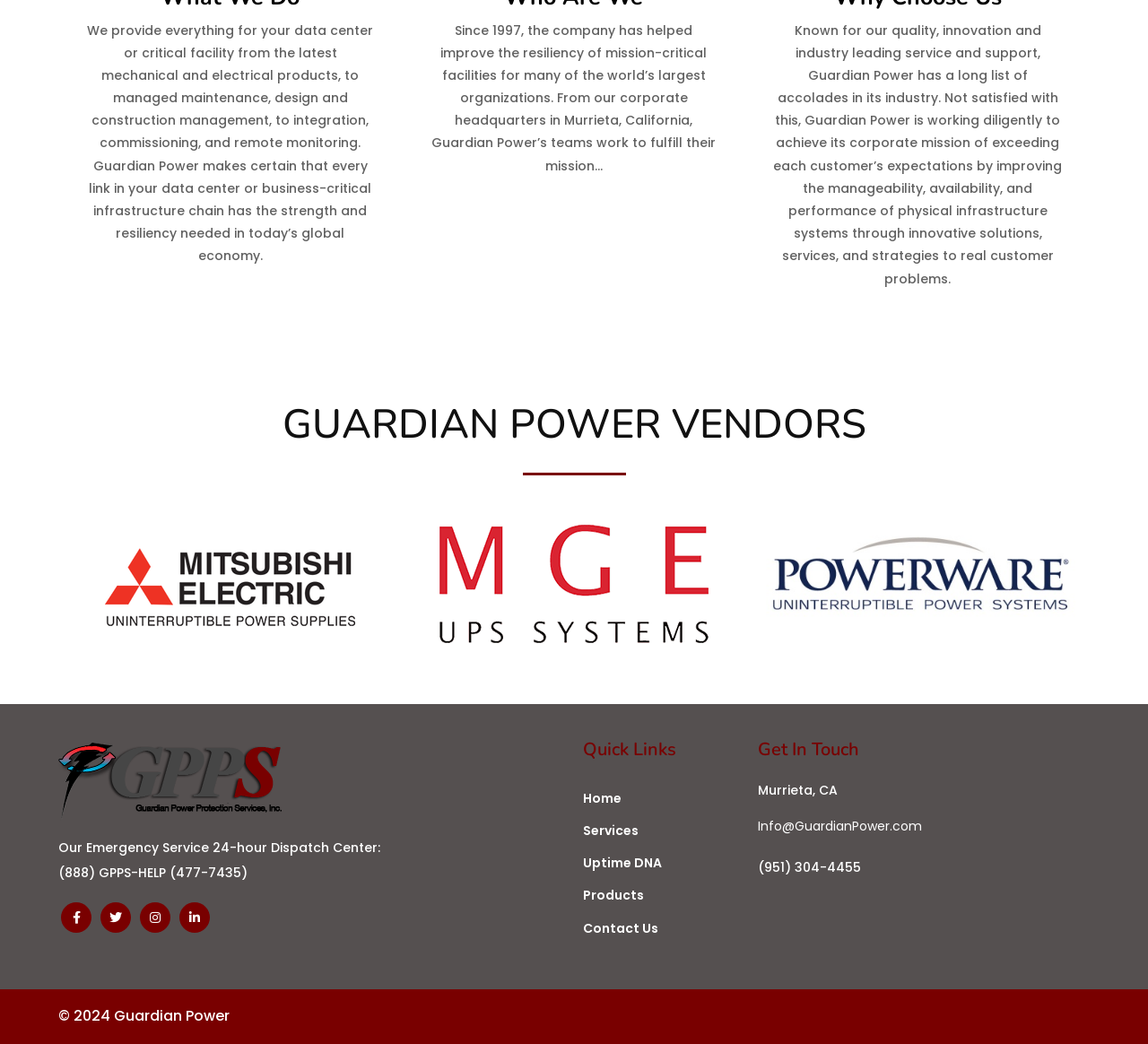Find the bounding box coordinates of the area that needs to be clicked in order to achieve the following instruction: "Click on the 'GPPS' link". The coordinates should be specified as four float numbers between 0 and 1, i.e., [left, top, right, bottom].

[0.051, 0.766, 0.246, 0.786]